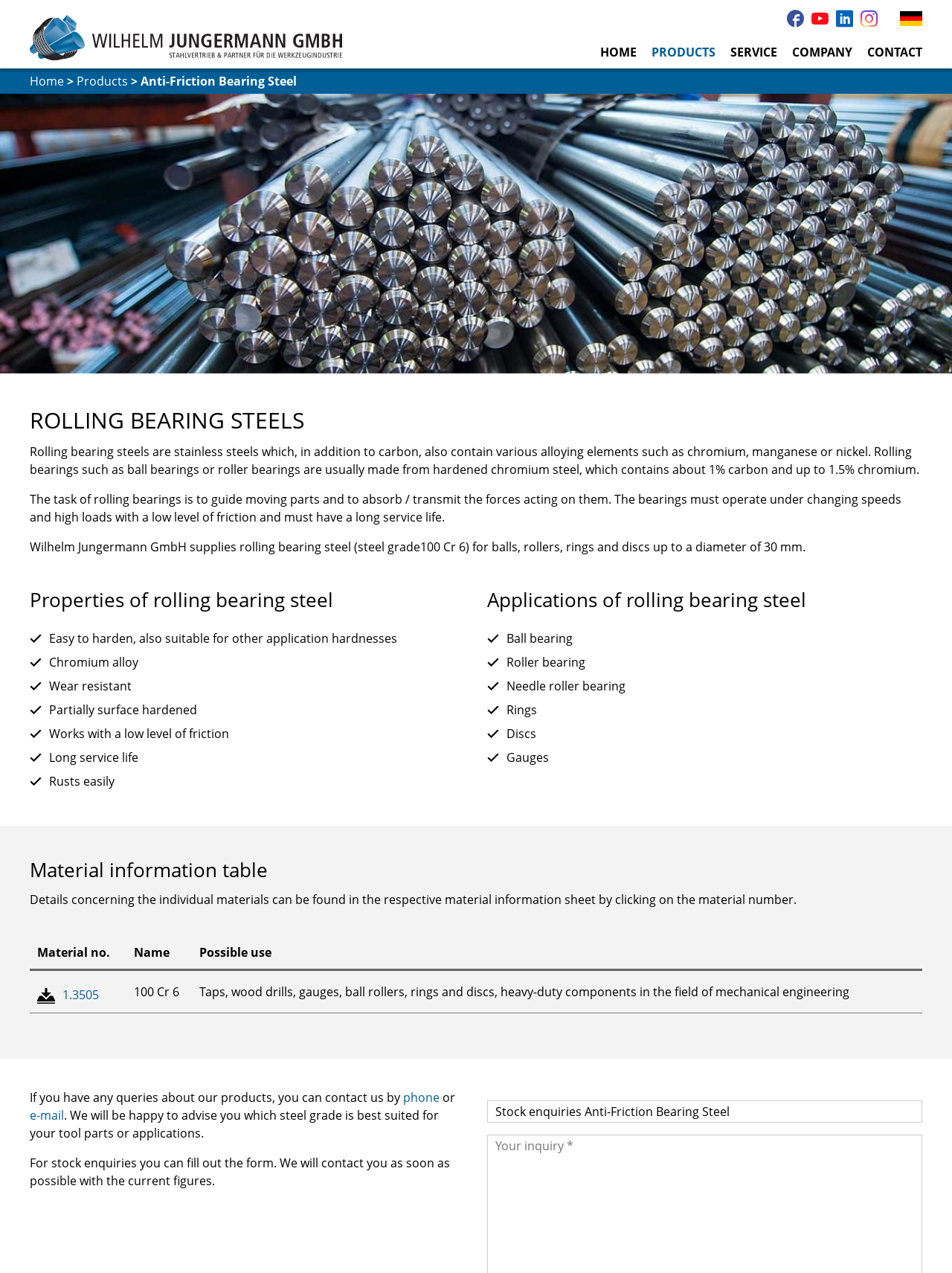What is the contact method mentioned in the webpage?
Using the information from the image, give a concise answer in one word or a short phrase.

Phone or e-mail